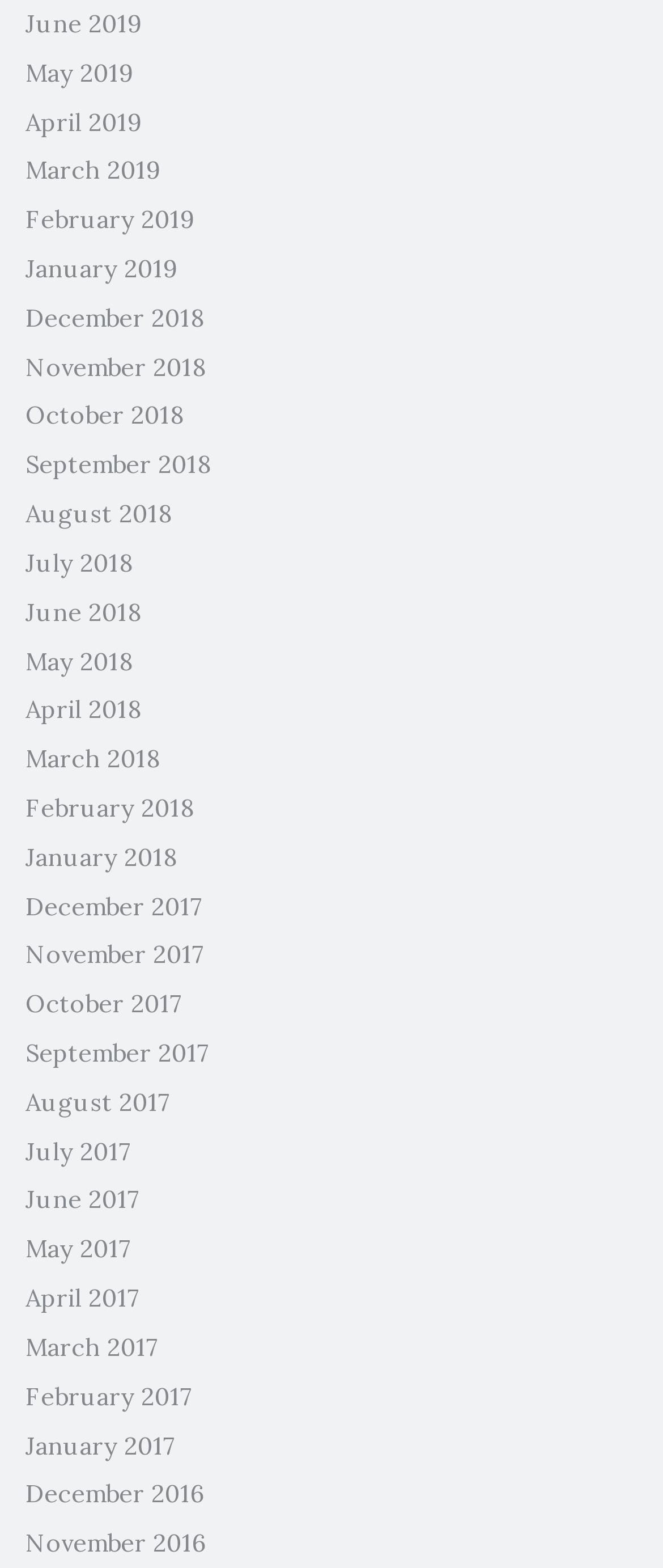Identify the bounding box coordinates of the clickable section necessary to follow the following instruction: "view January 2017". The coordinates should be presented as four float numbers from 0 to 1, i.e., [left, top, right, bottom].

[0.038, 0.912, 0.267, 0.932]